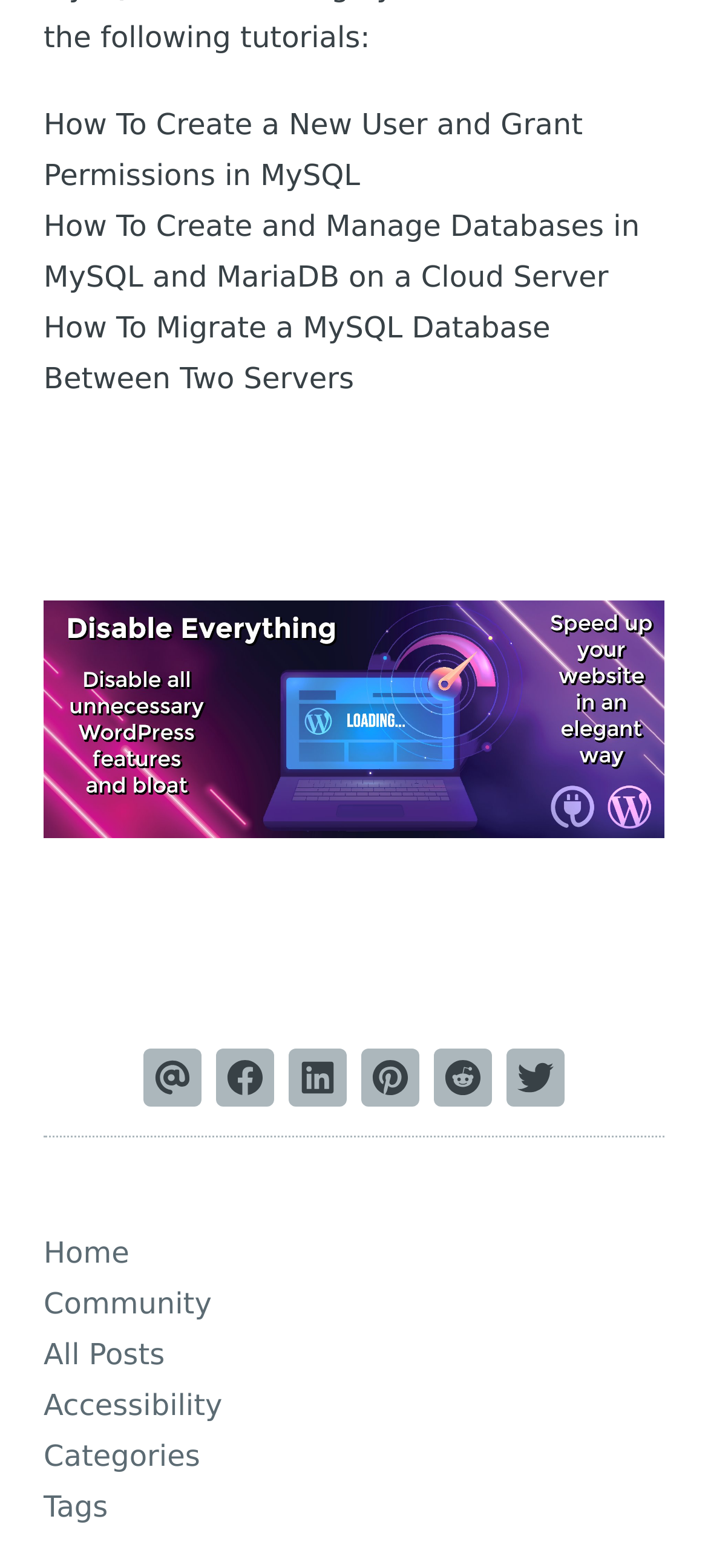What is the orientation of the separator?
Answer the question with detailed information derived from the image.

The separator element has an orientation of horizontal, which suggests that it is used to separate content horizontally on the webpage.